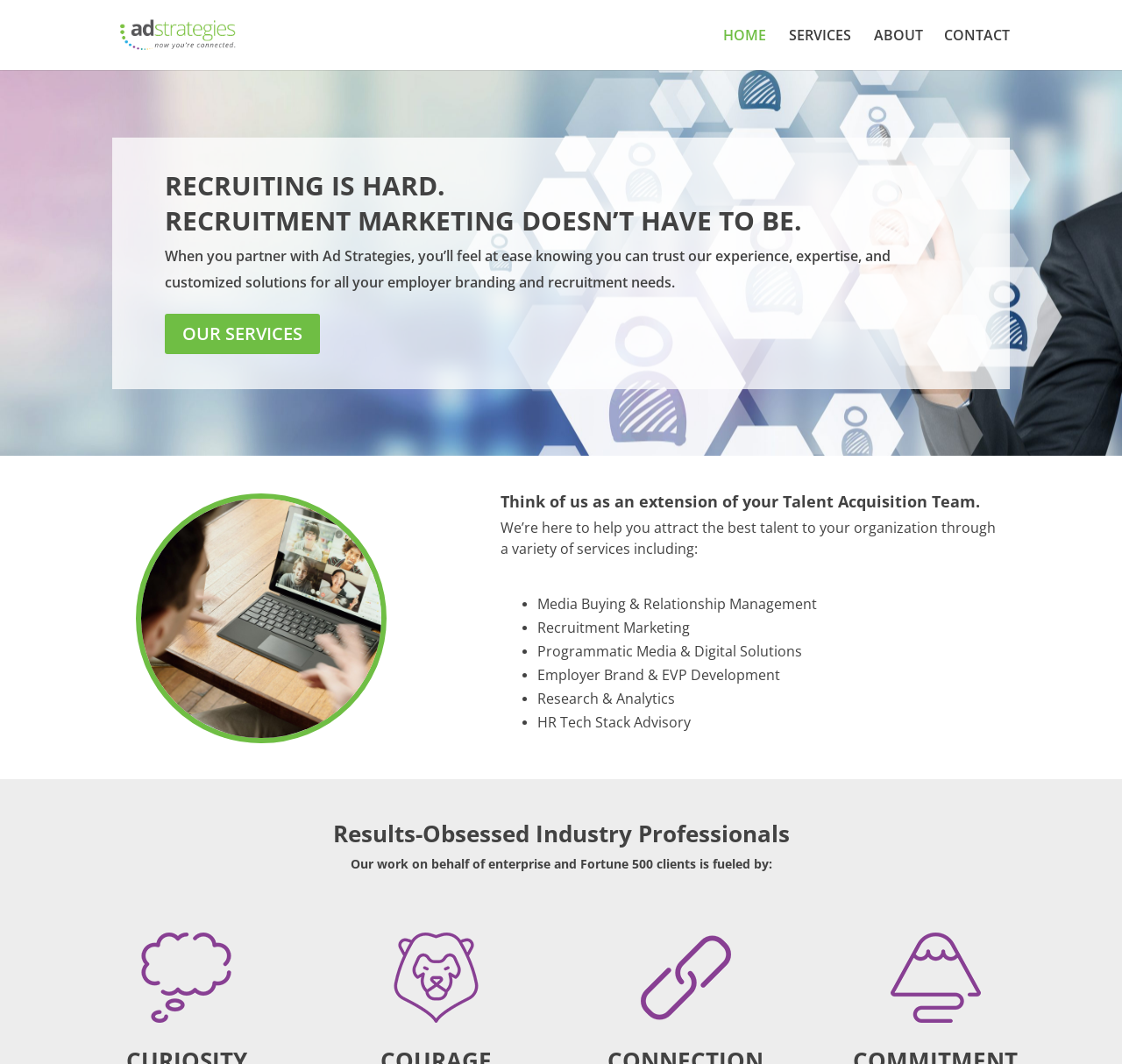What is the headline of the webpage?

RECRUITING IS HARD.